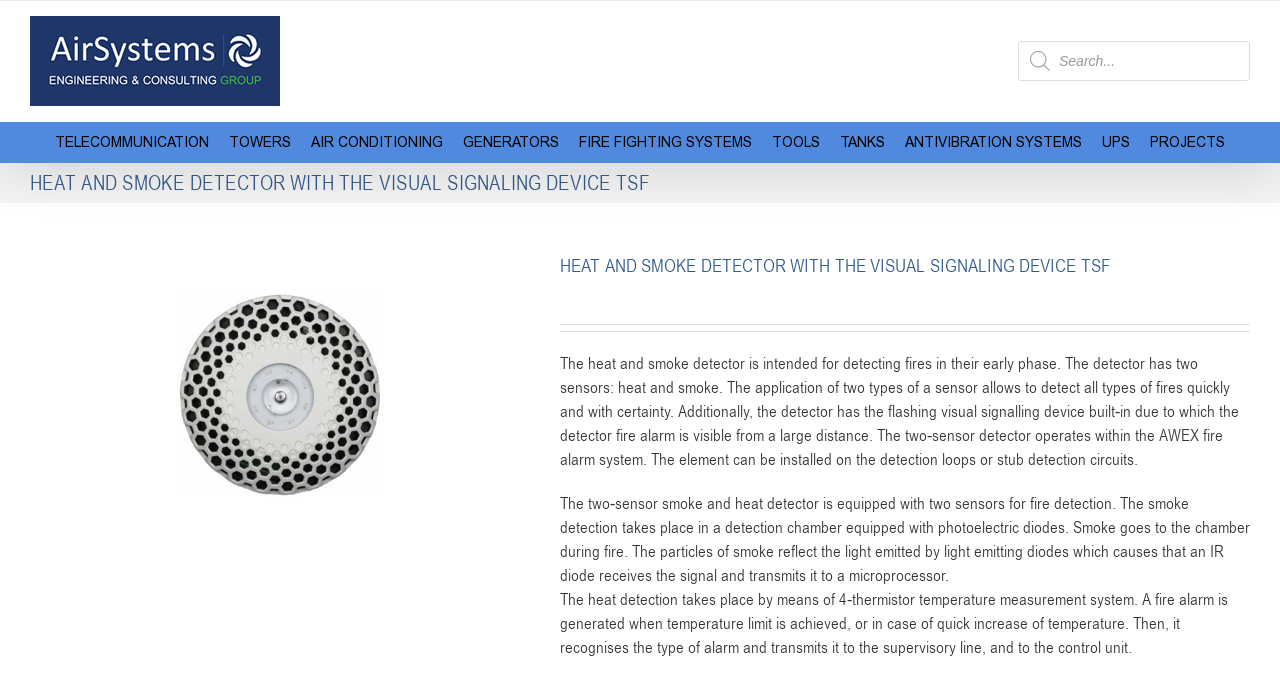Identify the bounding box coordinates of the HTML element based on this description: "AIR CONDITIONING".

[0.243, 0.175, 0.346, 0.232]